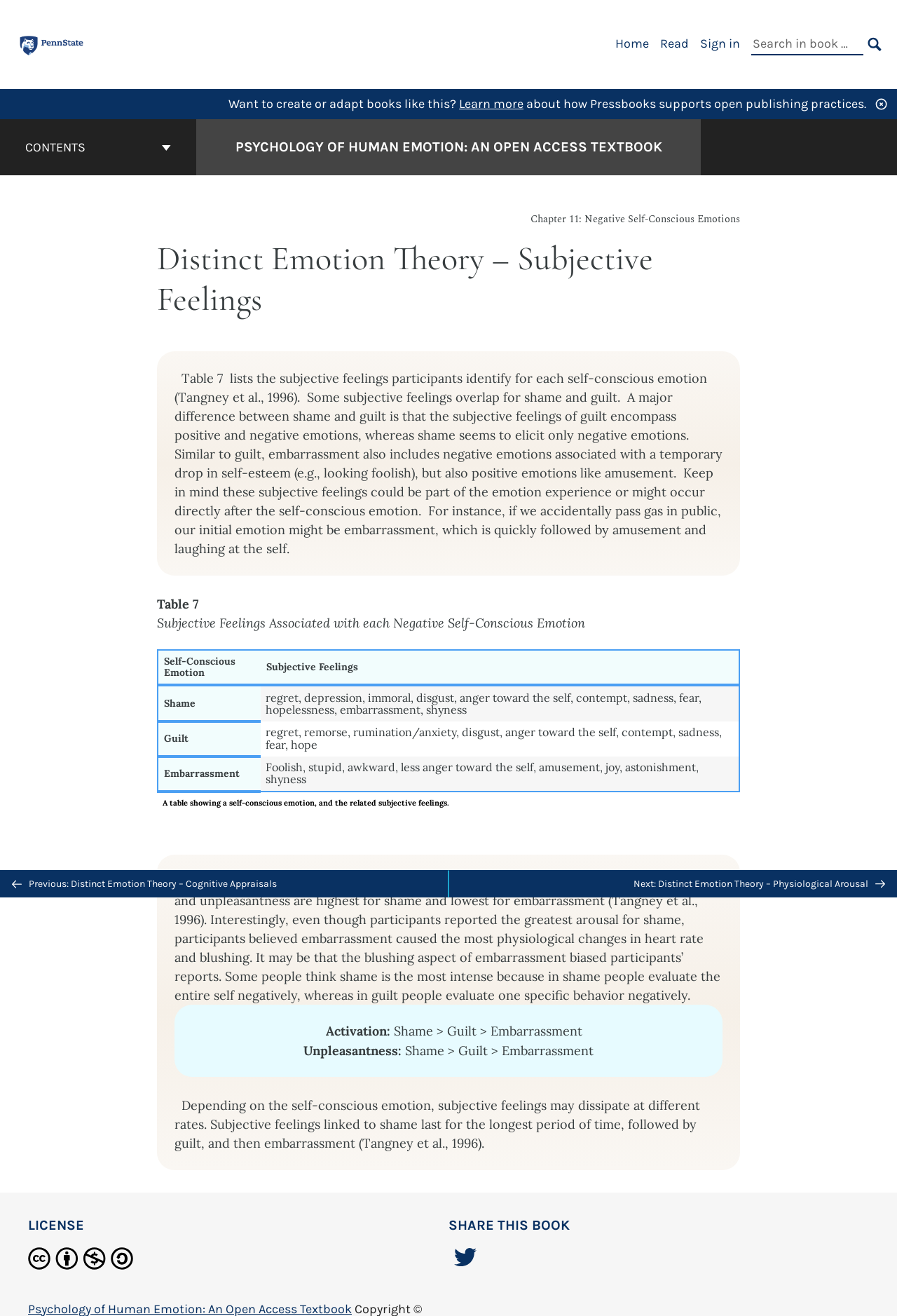What is the difference between shame and guilt?
Give a single word or phrase as your answer by examining the image.

Shame evaluates the entire self negatively, guilt evaluates one specific behavior negatively